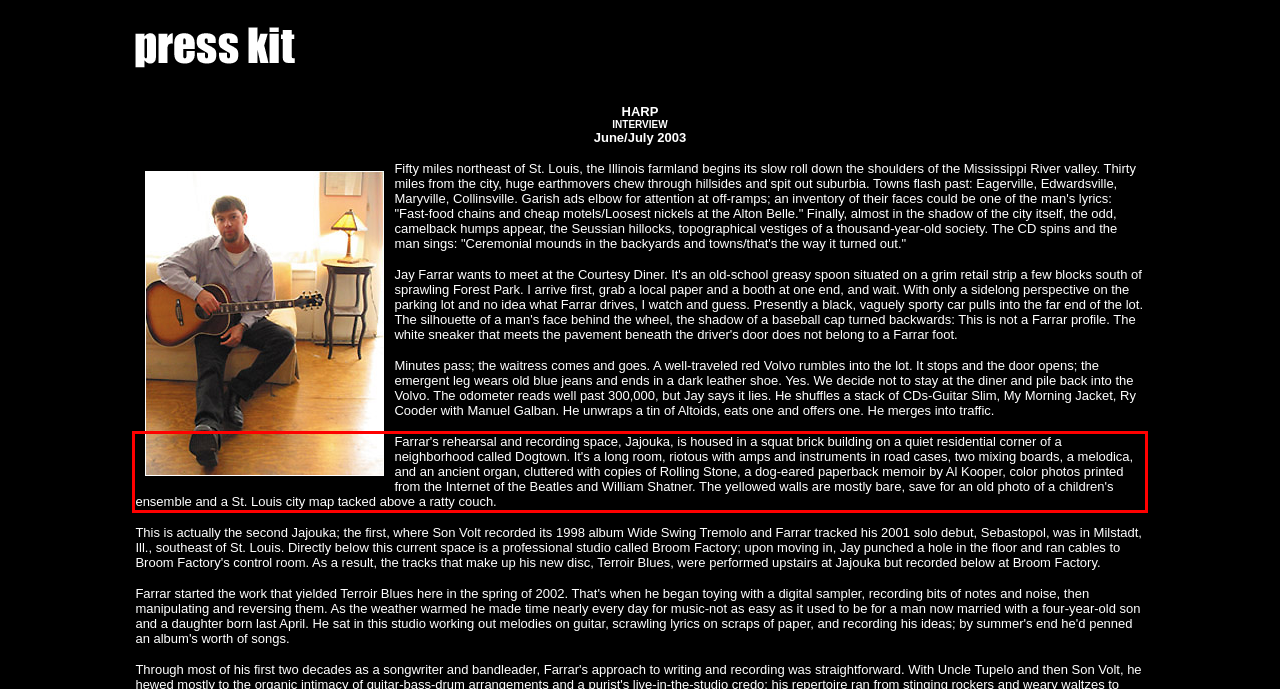You have a screenshot of a webpage with a red bounding box. Identify and extract the text content located inside the red bounding box.

Farrar's rehearsal and recording space, Jajouka, is housed in a squat brick building on a quiet residential corner of a neighborhood called Dogtown. It's a long room, riotous with amps and instruments in road cases, two mixing boards, a melodica, and an ancient organ, cluttered with copies of Rolling Stone, a dog-eared paperback memoir by Al Kooper, color photos printed from the Internet of the Beatles and William Shatner. The yellowed walls are mostly bare, save for an old photo of a children's ensemble and a St. Louis city map tacked above a ratty couch.